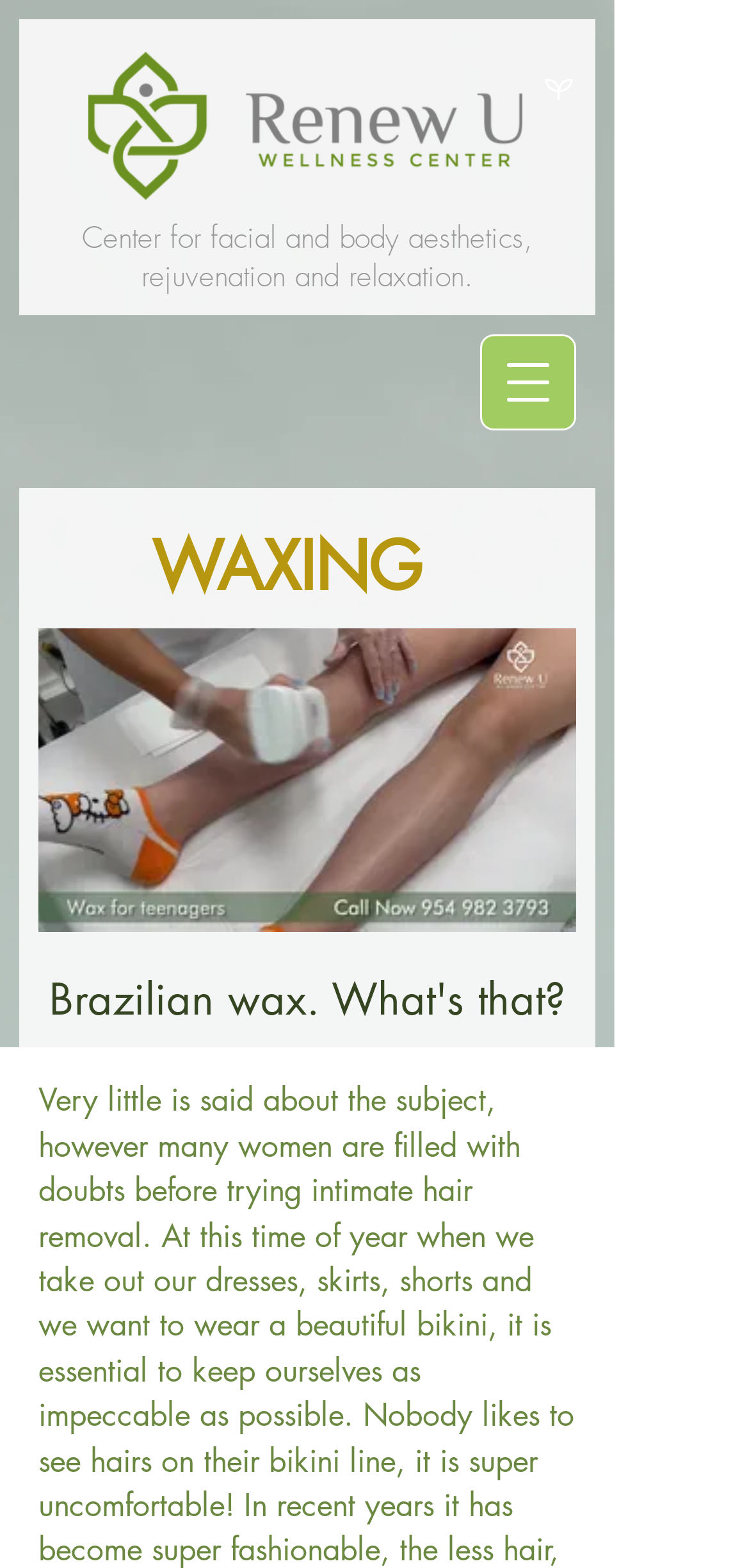What is the purpose of the 'Mute' button?
Please provide a single word or phrase answer based on the image.

To mute the video